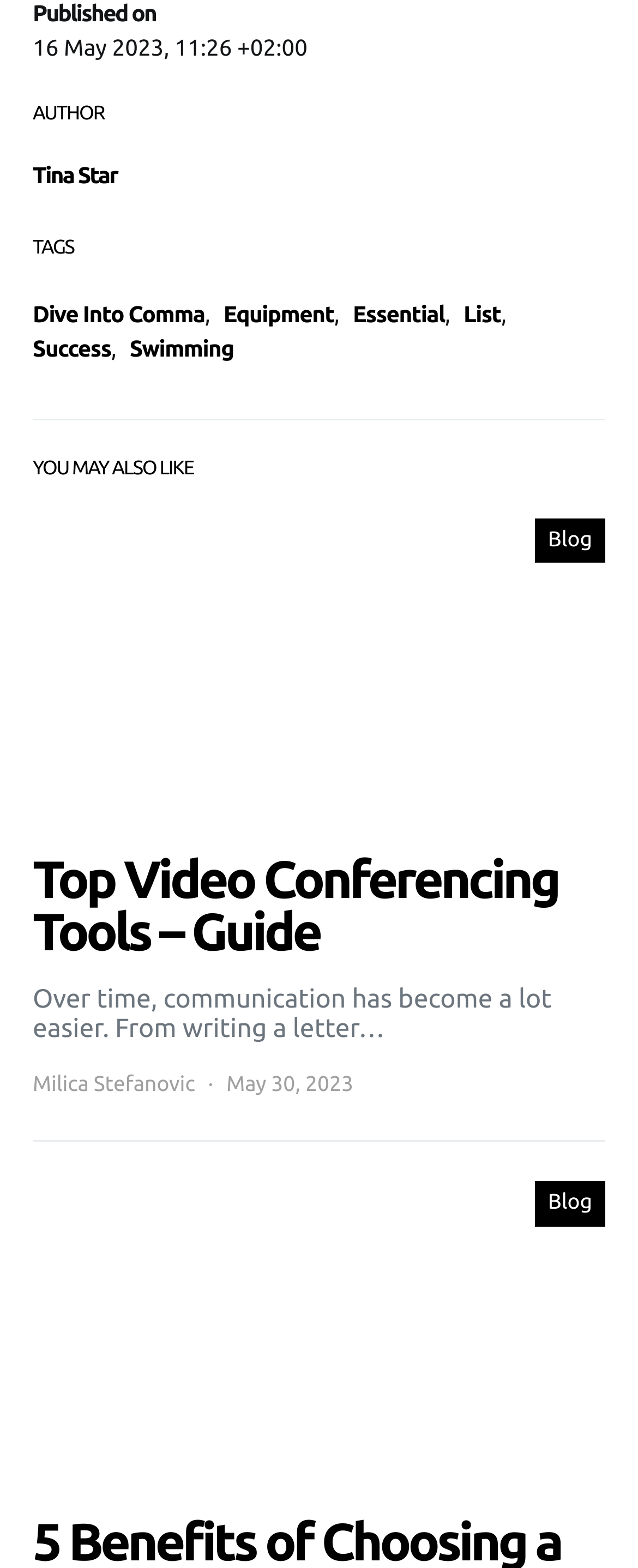Answer the question in a single word or phrase:
What are the tags related to the article?

Dive Into Comma, Equipment, Essential, List, Success, Swimming